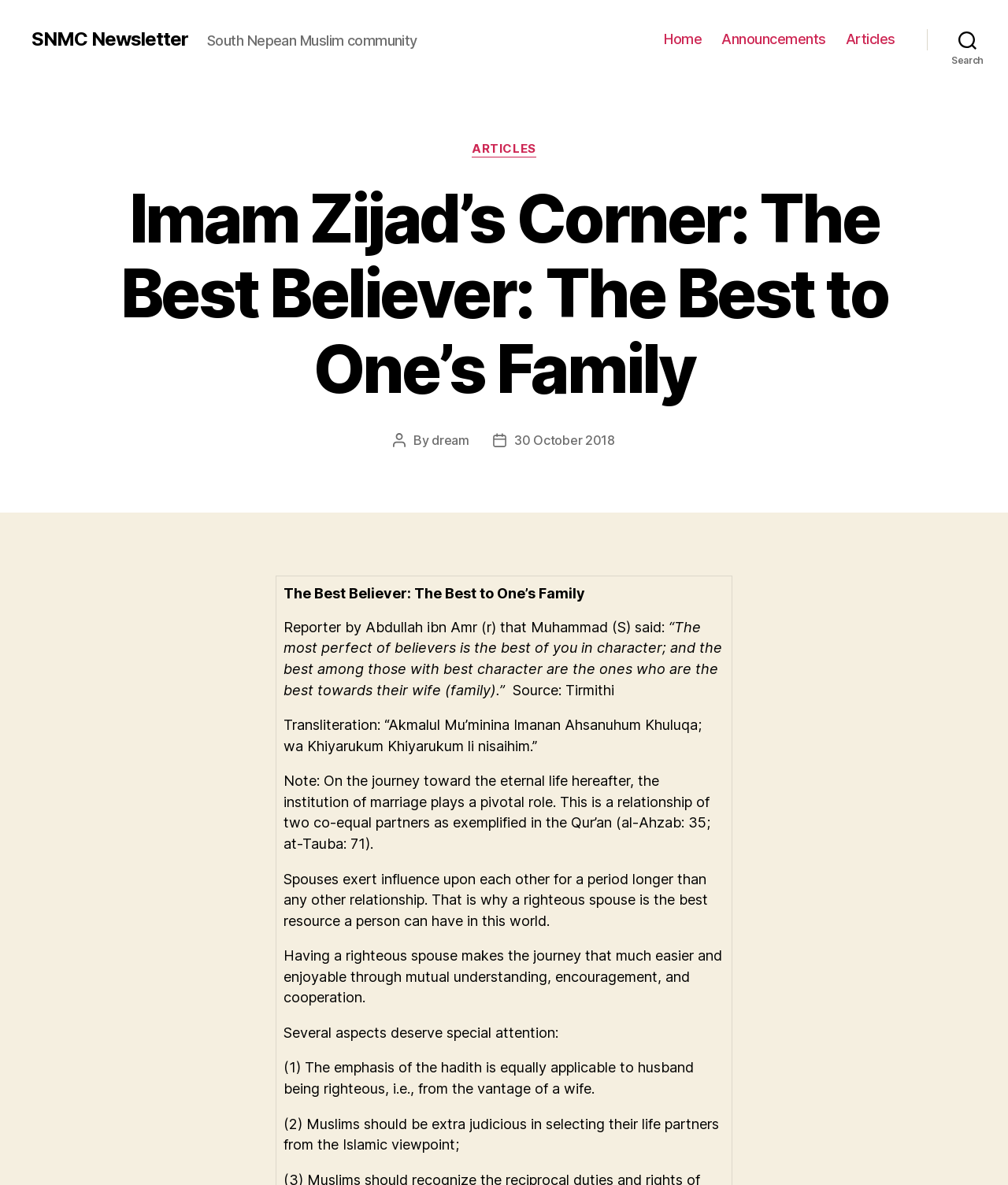What is the main heading of this webpage? Please extract and provide it.

Imam Zijad’s Corner: The Best Believer: The Best to One’s Family